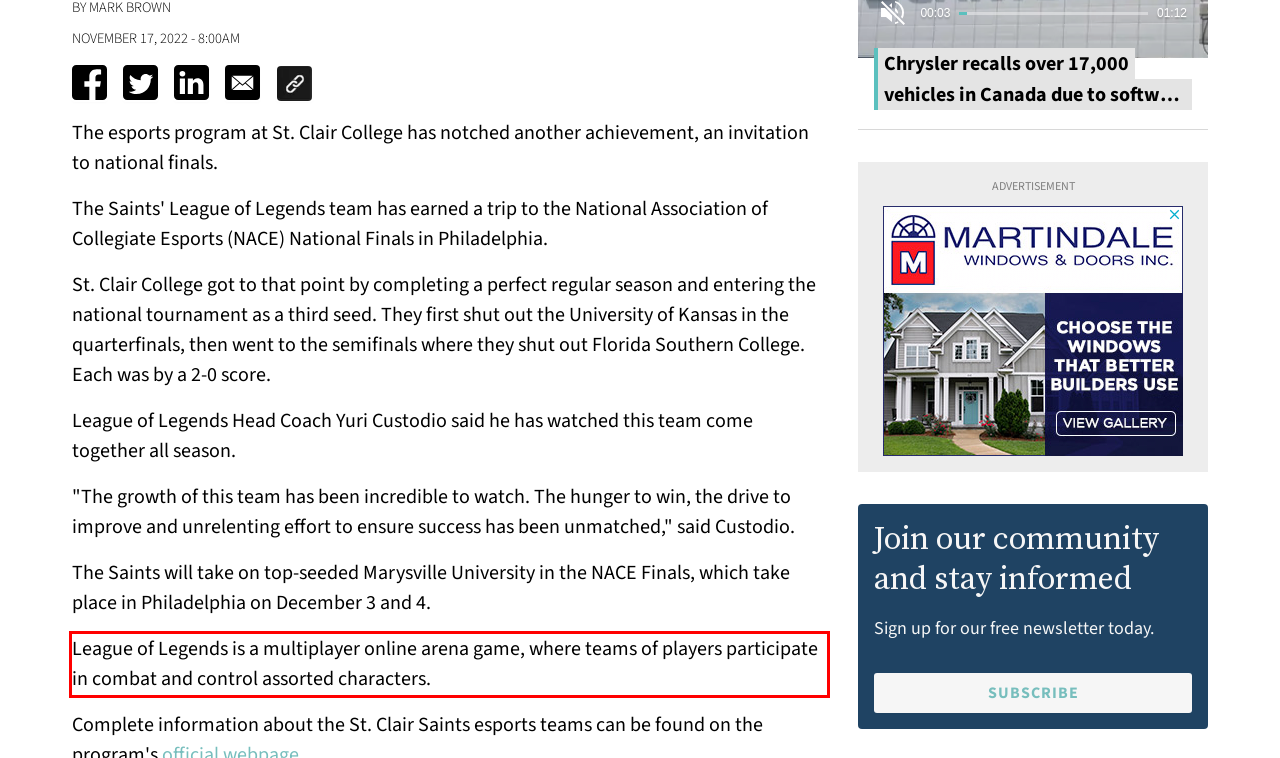Within the screenshot of the webpage, there is a red rectangle. Please recognize and generate the text content inside this red bounding box.

League of Legends is a multiplayer online arena game, where teams of players participate in combat and control assorted characters.